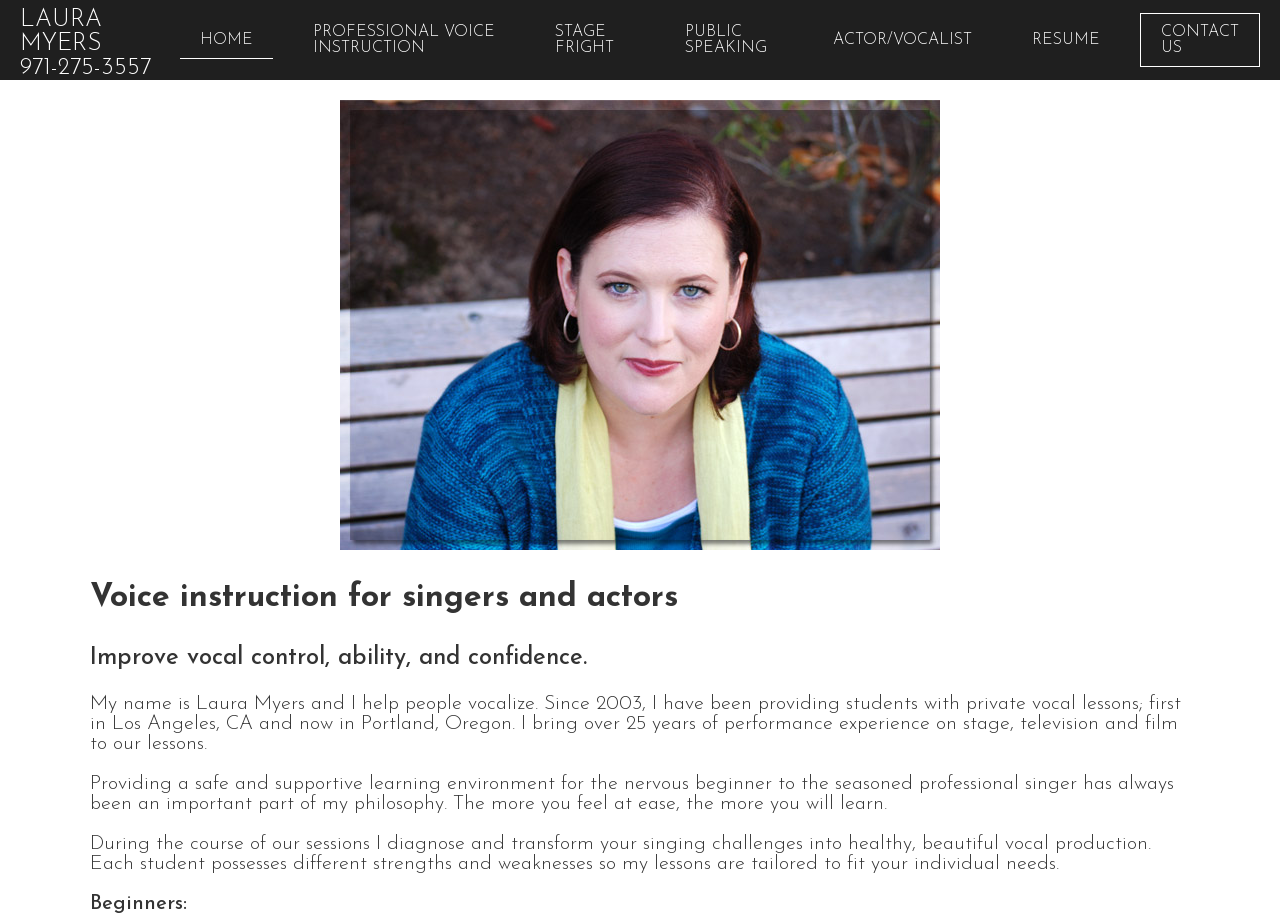Based on the image, please respond to the question with as much detail as possible:
What is the purpose of Laura Myers' sessions?

According to the webpage, the purpose of Laura Myers' sessions is to diagnose and transform her students' singing challenges into healthy, beautiful vocal production, as stated in the paragraph 'During the course of our sessions I diagnose and transform your singing challenges into healthy, beautiful vocal production.'